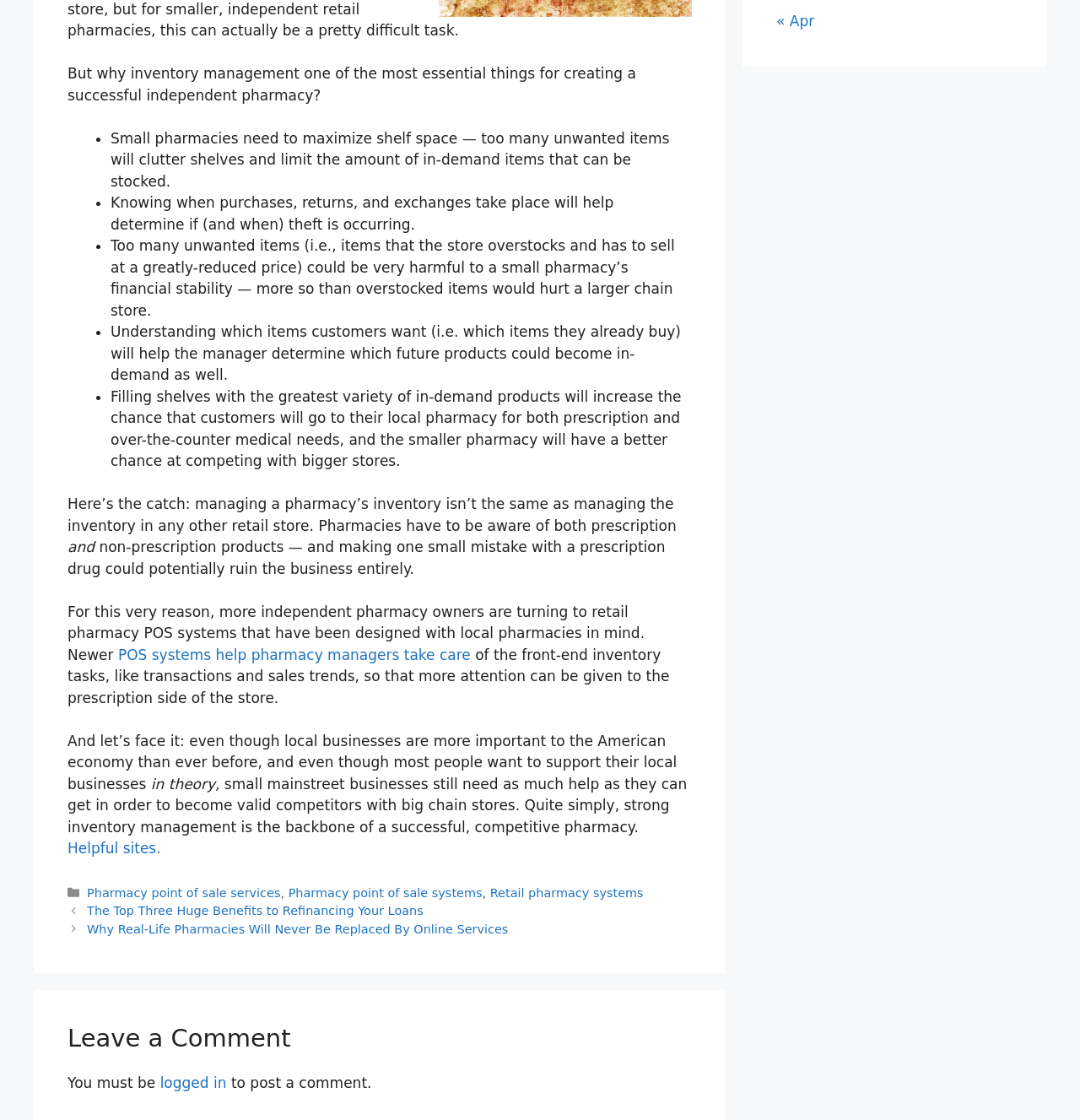Using the details from the image, please elaborate on the following question: What is the purpose of a retail pharmacy POS system?

According to the webpage, a retail pharmacy POS system is designed to help pharmacy managers with front-end inventory tasks, such as transactions and sales trends, so that they can focus more on the prescription side of the store.